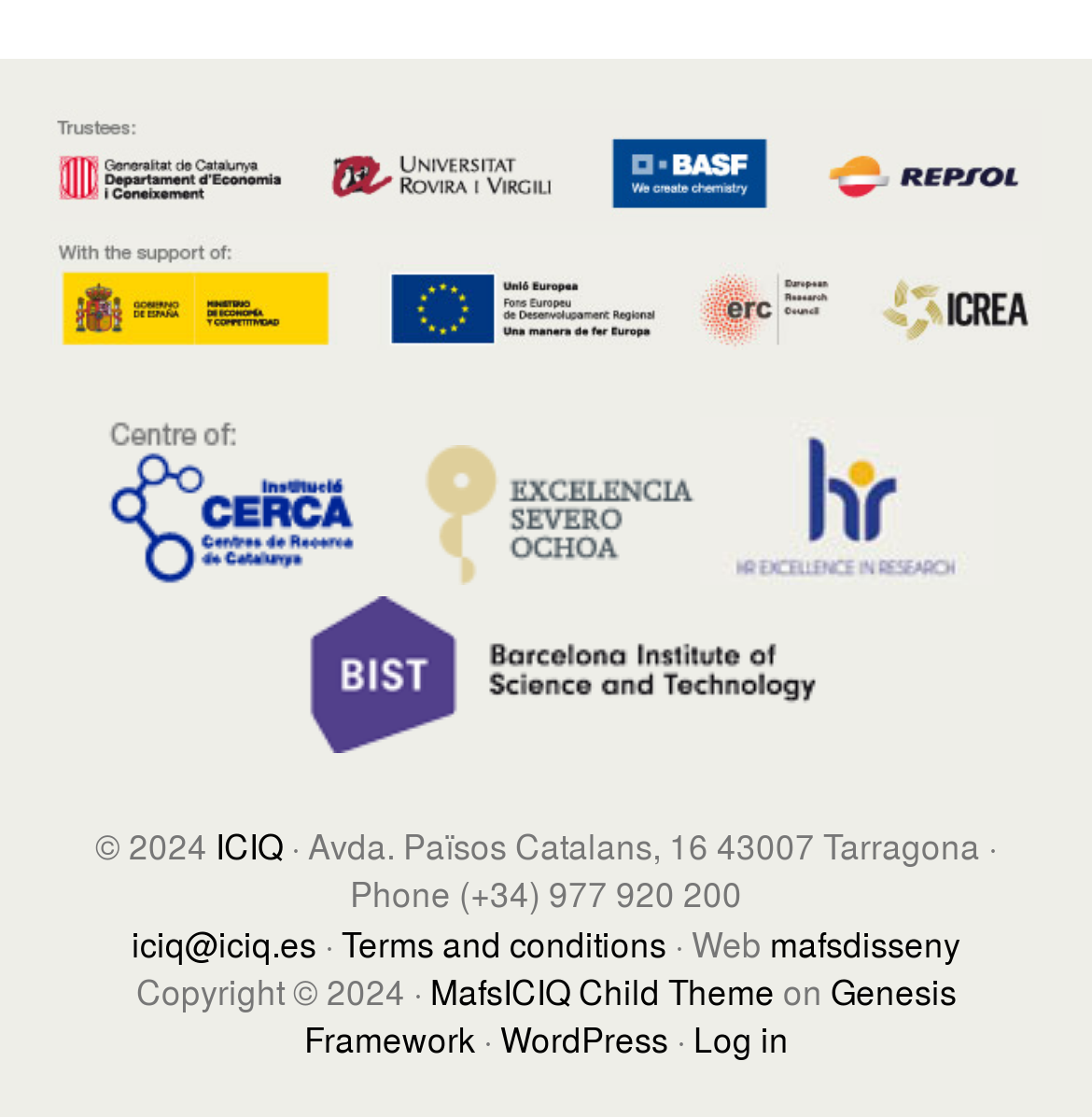Extract the bounding box of the UI element described as: "Terms and conditions".

[0.313, 0.821, 0.61, 0.866]